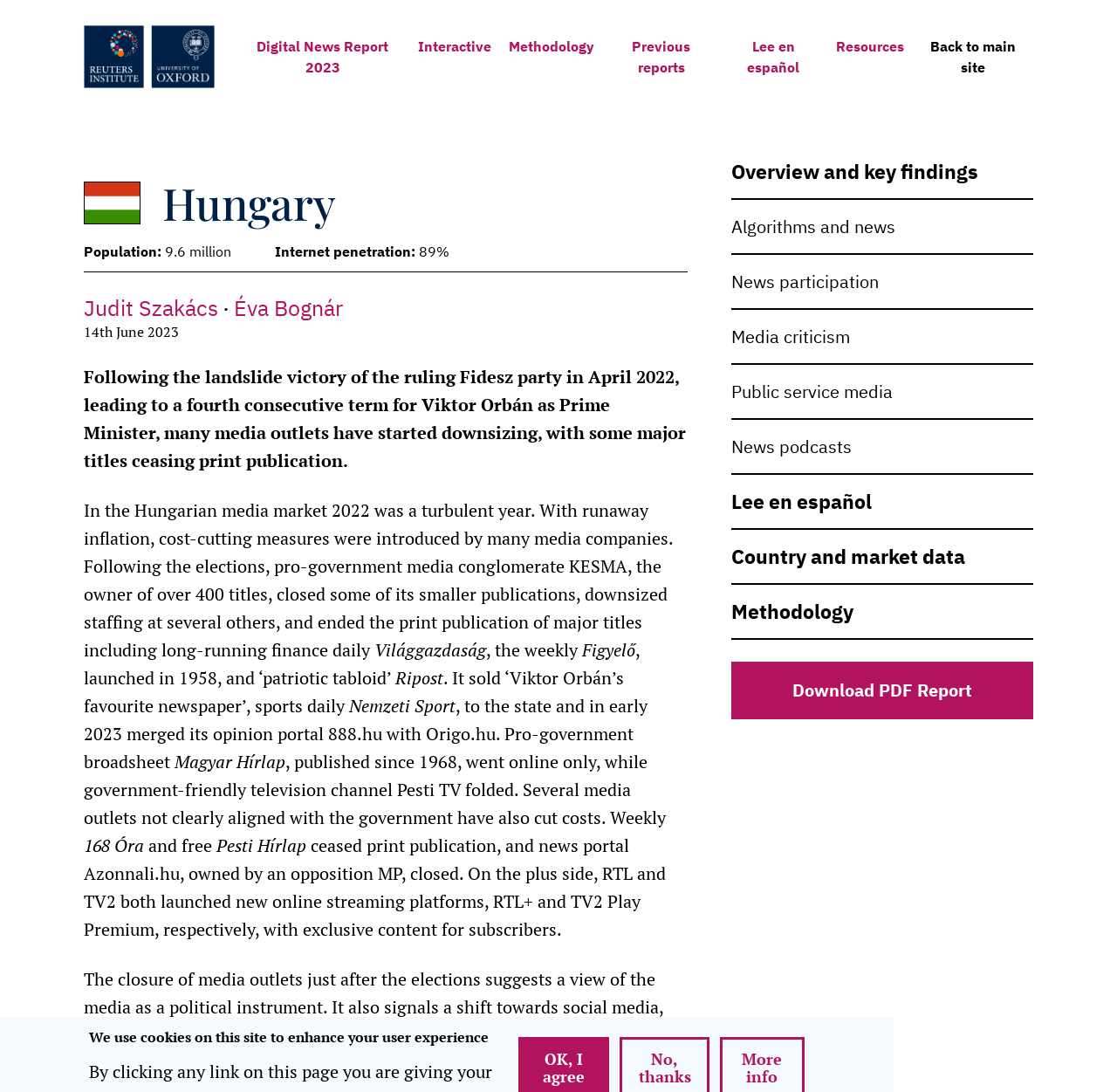Respond to the question below with a concise word or phrase:
What is the name of the Prime Minister of Hungary?

Viktor Orbán